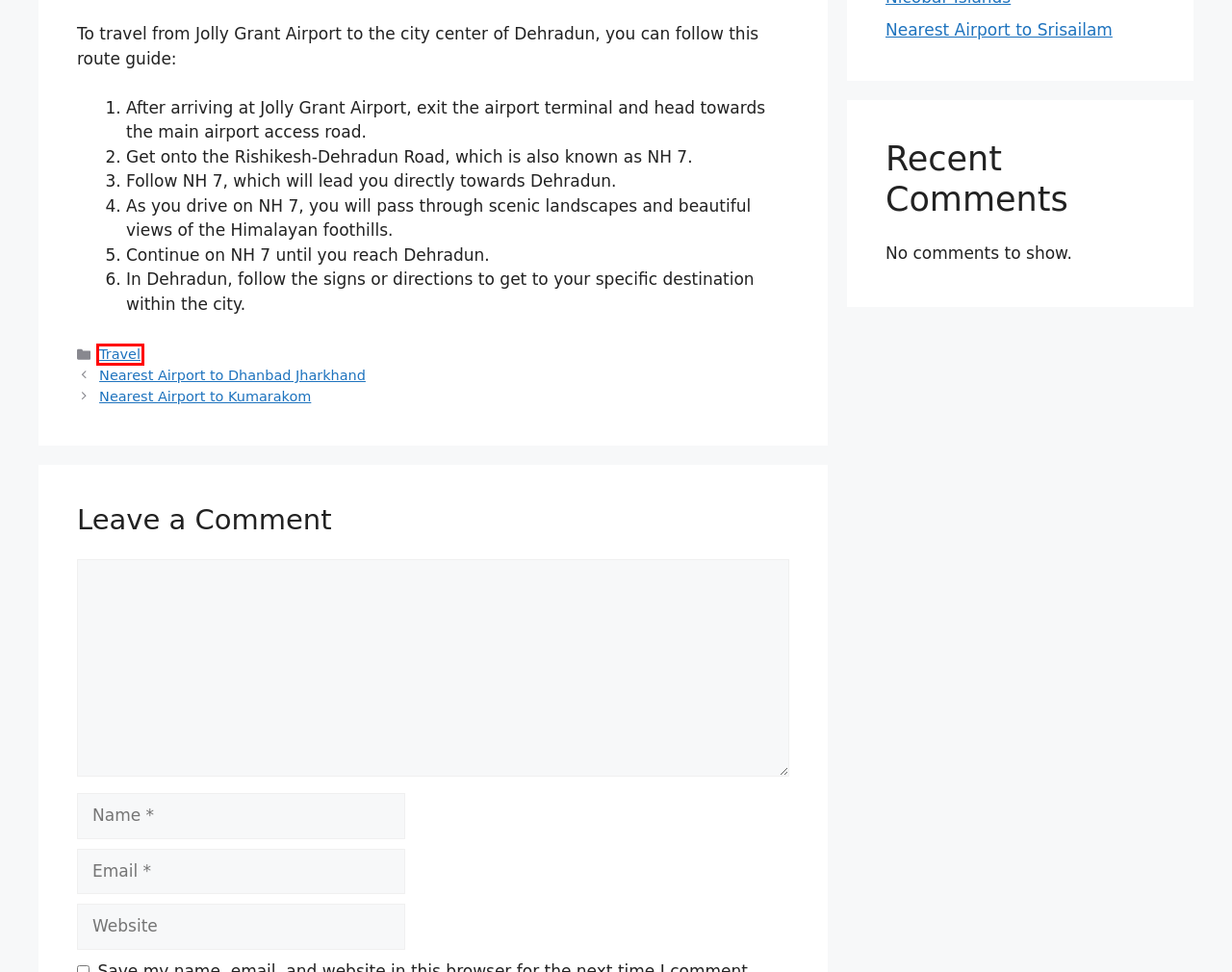Examine the screenshot of a webpage with a red bounding box around an element. Then, select the webpage description that best represents the new page after clicking the highlighted element. Here are the descriptions:
A. Privacy Policy - Airportics
B. How to reach Kempegowda International Airport Bengaluru
C. Travel Archives - Airportics
D. Nearest Airport to Srisailam
E. MAIN28 - BANDAR TOGEL TERPERCAYA RESMI 2024 PASTI BAYAR
F. Nearest Airport to Dhanbad Jharkhand
G. Nearest Airport to Kumarakom
H. Nearest Airport to Mallikarjuna Jyotirlinga

C